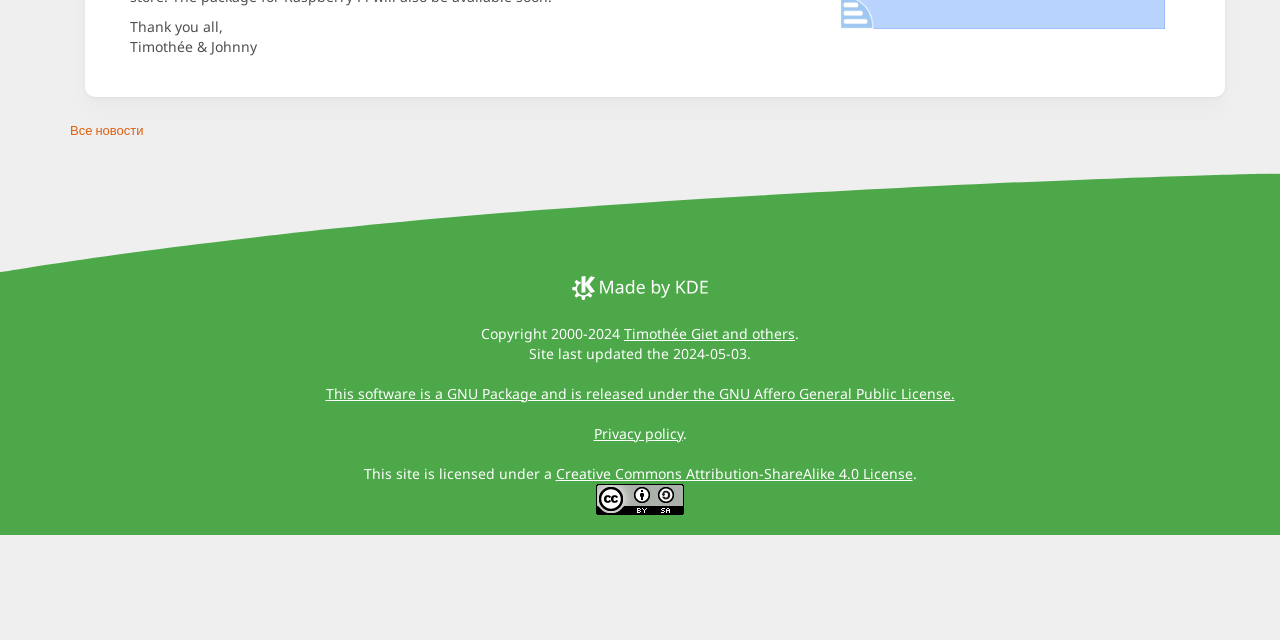Extract the bounding box coordinates of the UI element described: "alt="APPLIANCES UPGRADE"". Provide the coordinates in the format [left, top, right, bottom] with values ranging from 0 to 1.

None